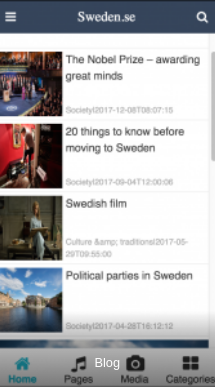What information is provided for each article?
Give a one-word or short-phrase answer derived from the screenshot.

Title, description, and timestamp